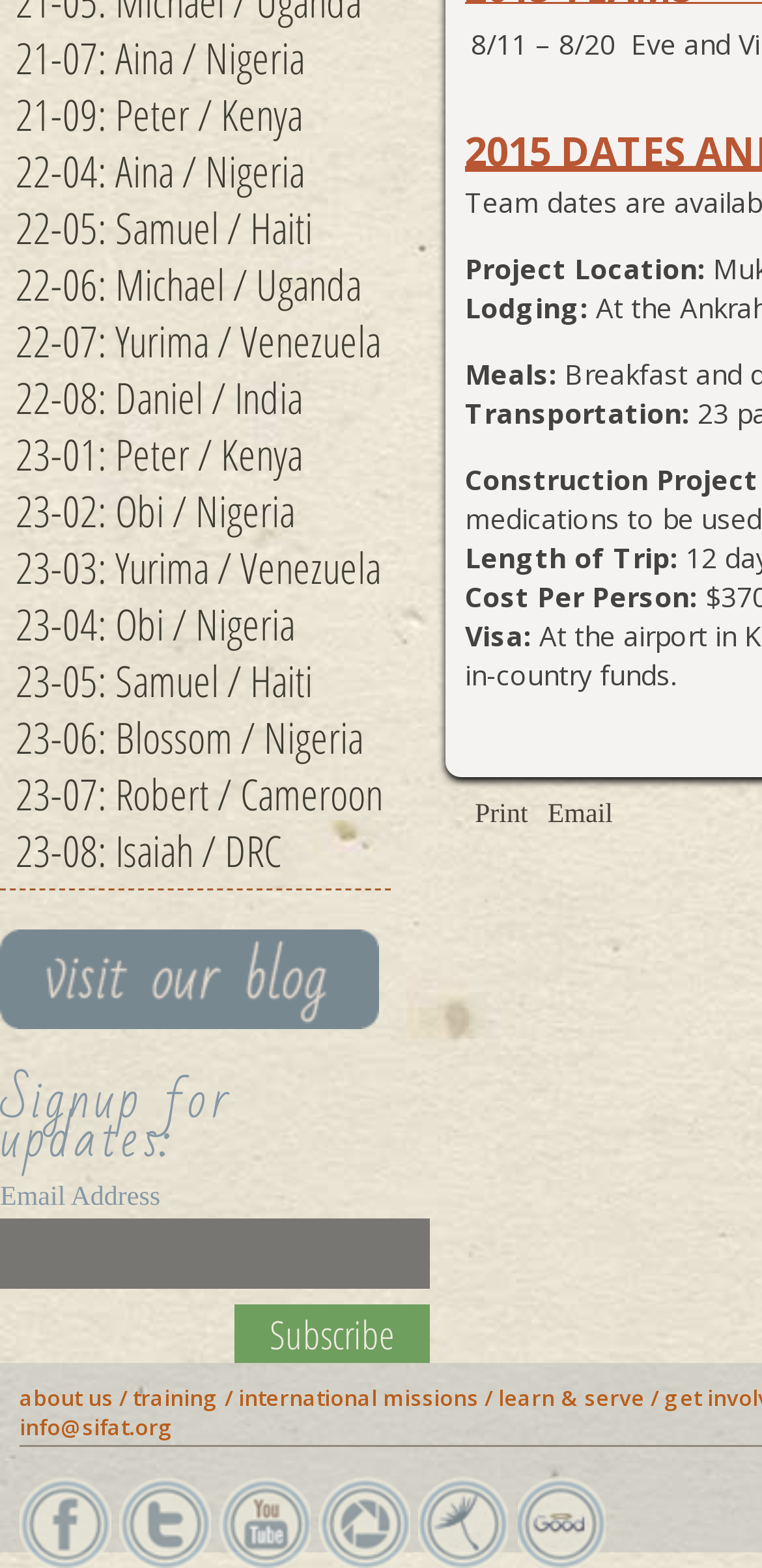Can you provide the bounding box coordinates for the element that should be clicked to implement the instruction: "Enter email address in the textbox"?

[0.0, 0.777, 0.564, 0.822]